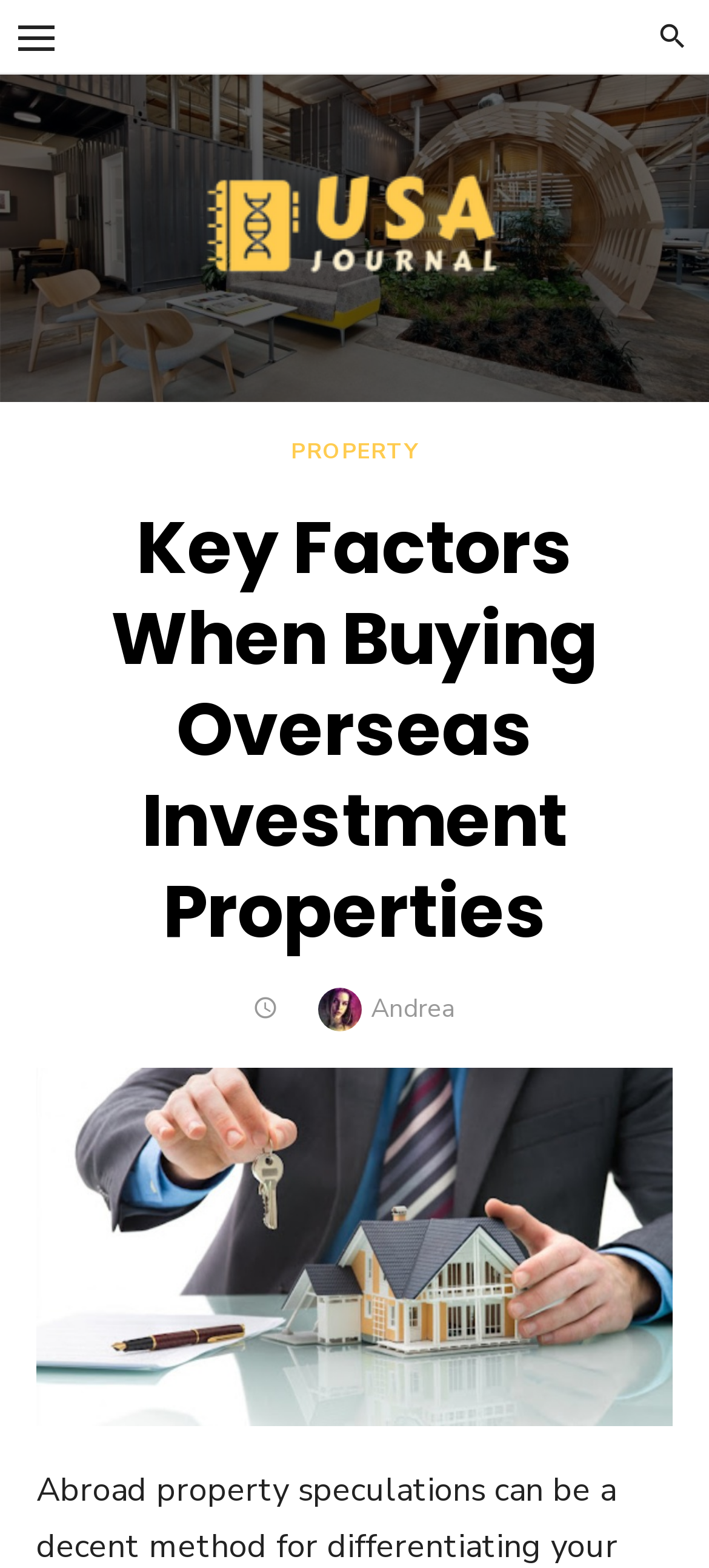Reply to the question with a single word or phrase:
What is the name of the journal?

USA Journal